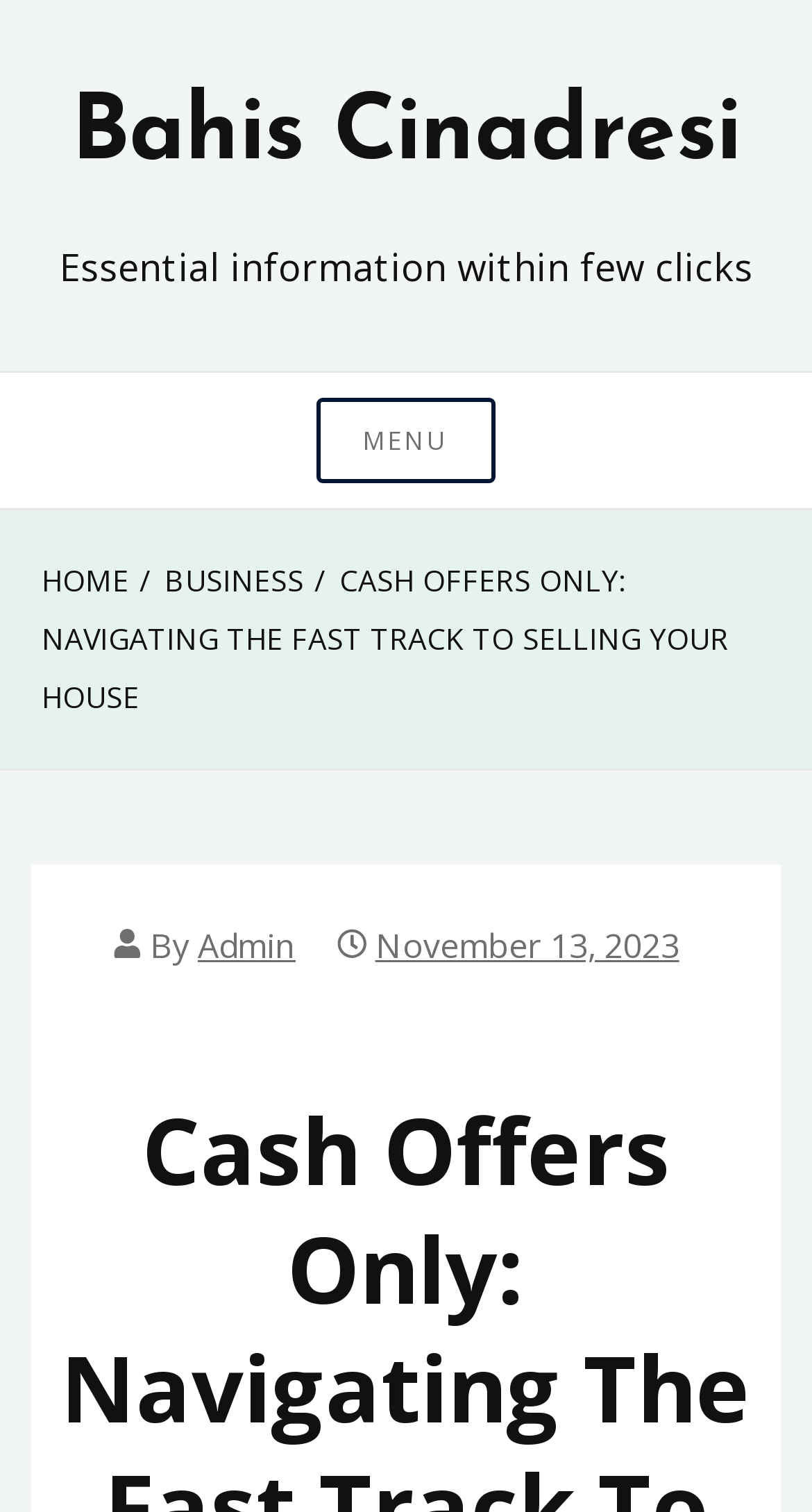What is the date of the article?
Using the visual information from the image, give a one-word or short-phrase answer.

November 13, 2023